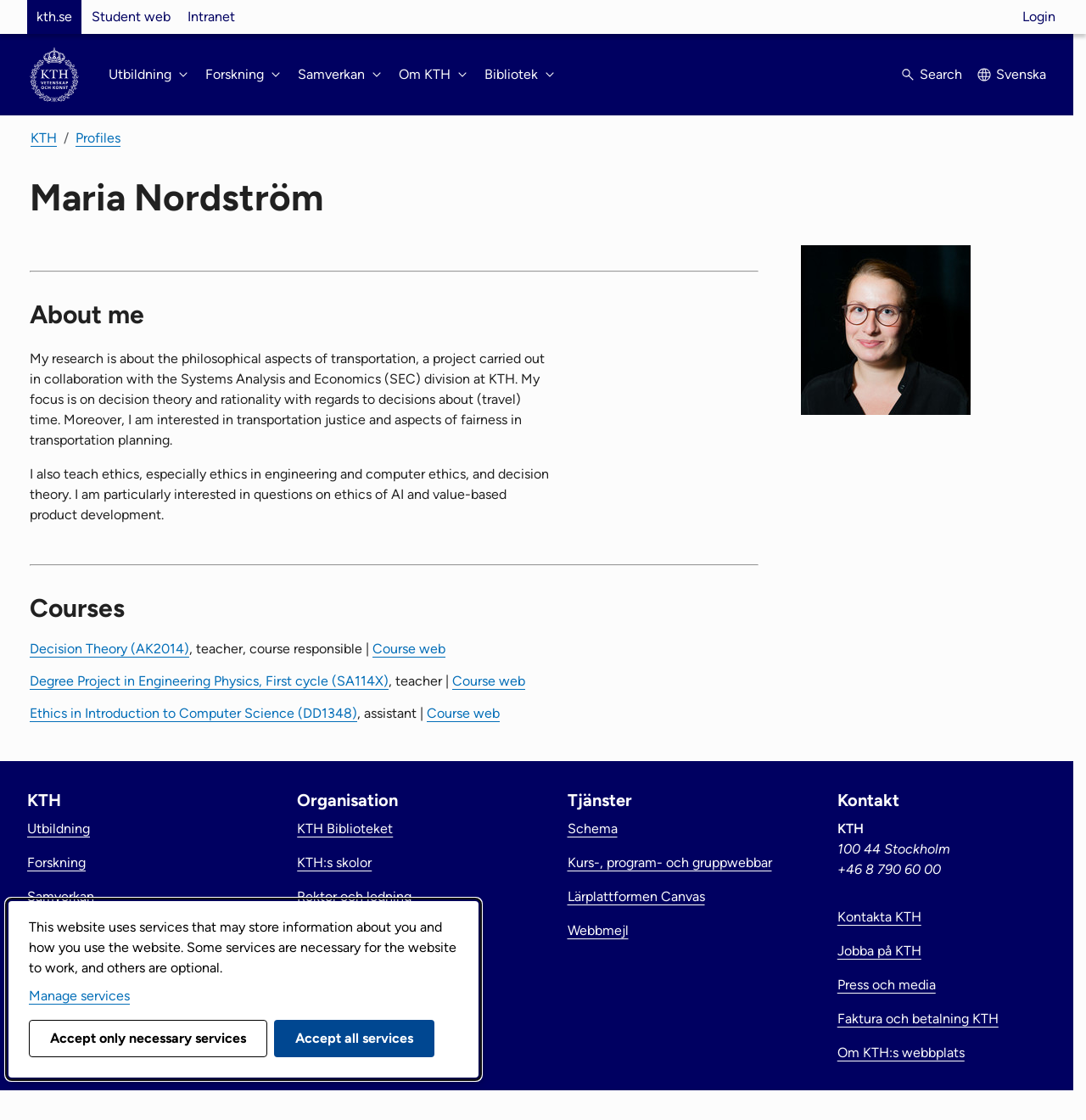Please identify the bounding box coordinates of the element that needs to be clicked to execute the following command: "Check 'Kontakt' information". Provide the bounding box using four float numbers between 0 and 1, formatted as [left, top, right, bottom].

[0.771, 0.704, 0.963, 0.725]